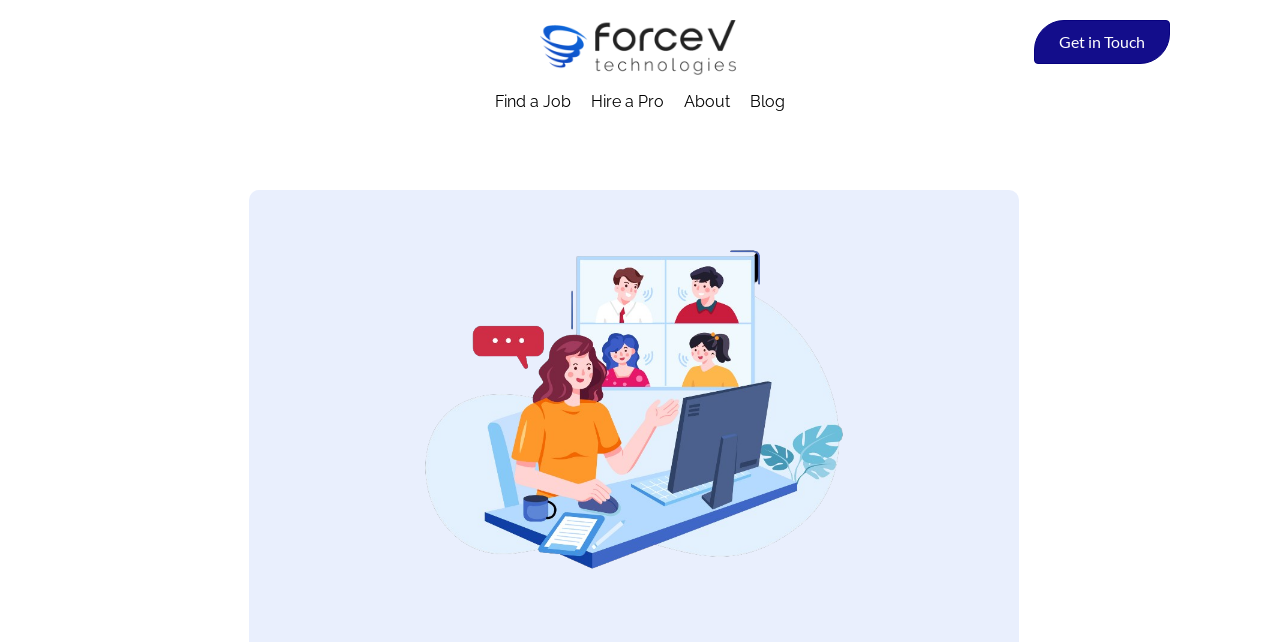Calculate the bounding box coordinates for the UI element based on the following description: "Find a Job". Ensure the coordinates are four float numbers between 0 and 1, i.e., [left, top, right, bottom].

[0.379, 0.124, 0.454, 0.192]